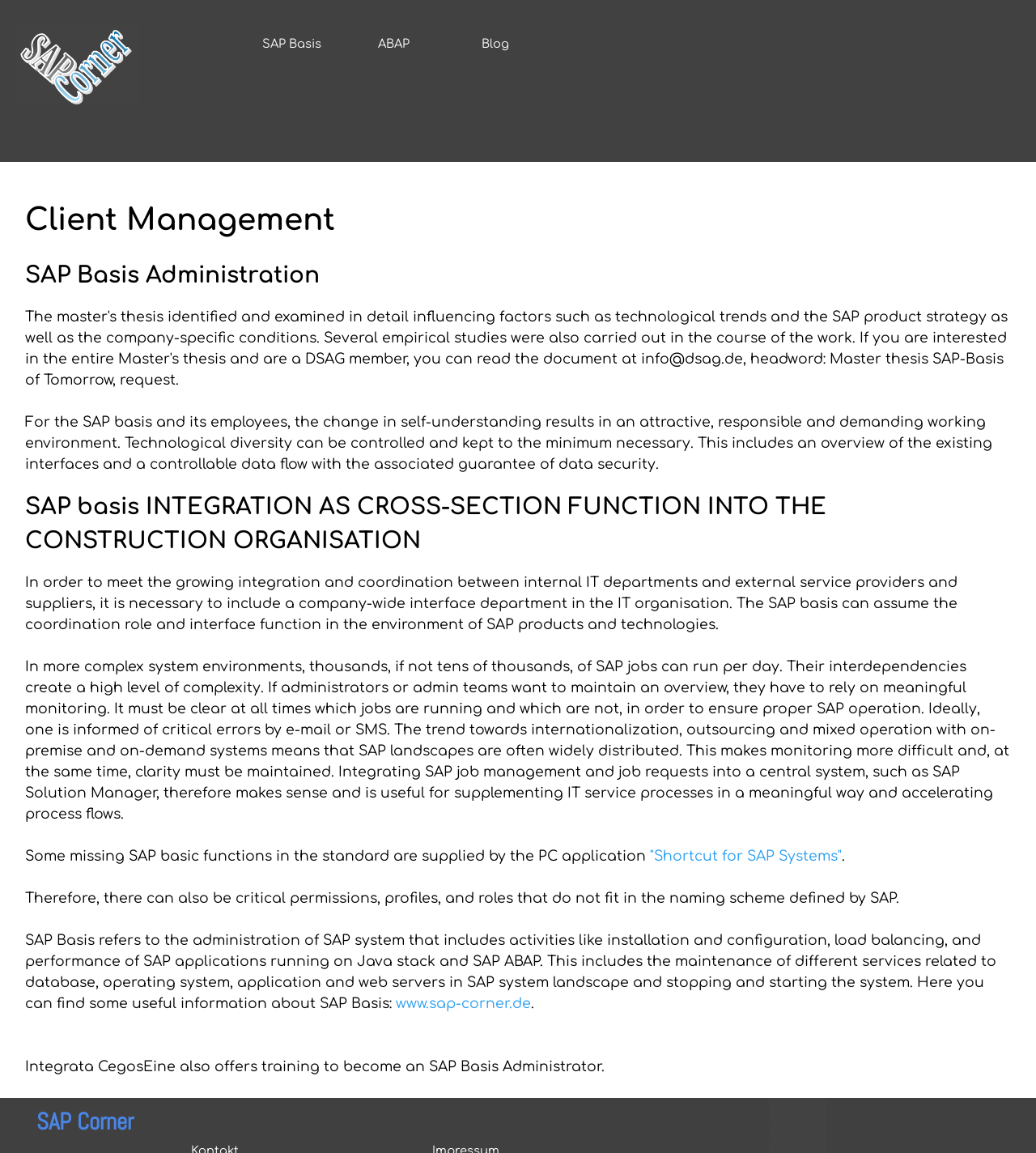What is the role of SAP Basis in the IT organization?
Refer to the image and provide a detailed answer to the question.

Based on the webpage content, the SAP Basis can assume the coordination role and interface function in the environment of SAP products and technologies, which is evident from the text 'The SAP basis can assume the coordination role and interface function in the environment of SAP products and technologies.'